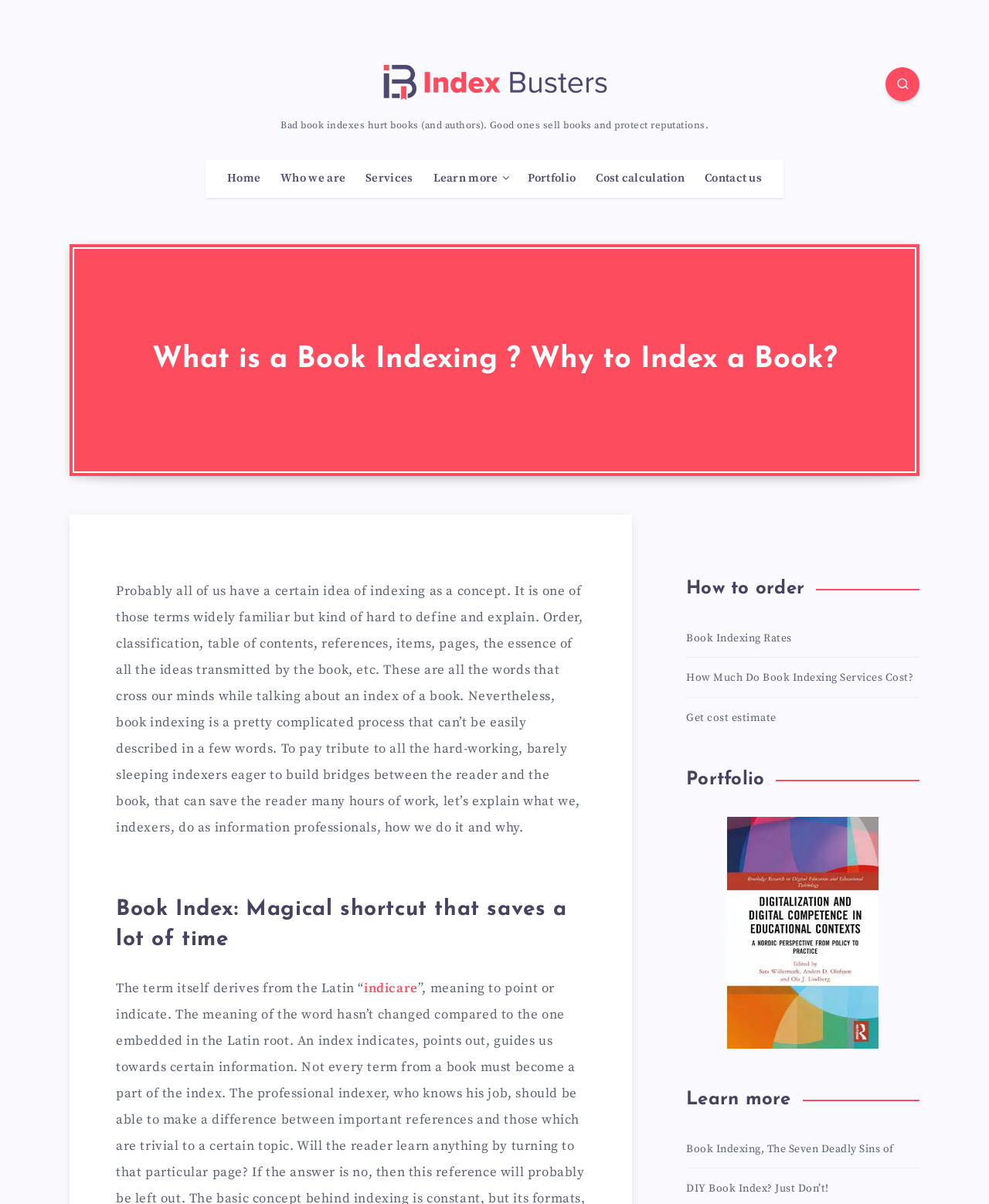Refer to the image and provide an in-depth answer to the question: 
What is the origin of the term 'book index'?

The webpage explains that the term 'book index' itself derives from the Latin 'indicare', meaning to point or indicate. This is mentioned in the section 'What is a Book Indexing? Why to Index a Book?'.